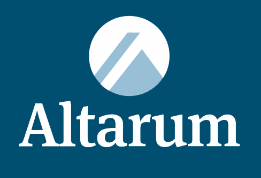Give an in-depth summary of the scene depicted in the image.

The image features the logo of Altarum, a non-profit organization focused on healthcare and policy improvement. The logo consists of the word "Altarum" in a bold, white, serif font, set against a deep blue background. Above the text is a circular emblem, which is partially filled with a light blue color, suggesting a stylized mountain or peak that conveys a sense of progress and aspiration. This design represents Altarum's commitment to driving positive change in public health and social impact.